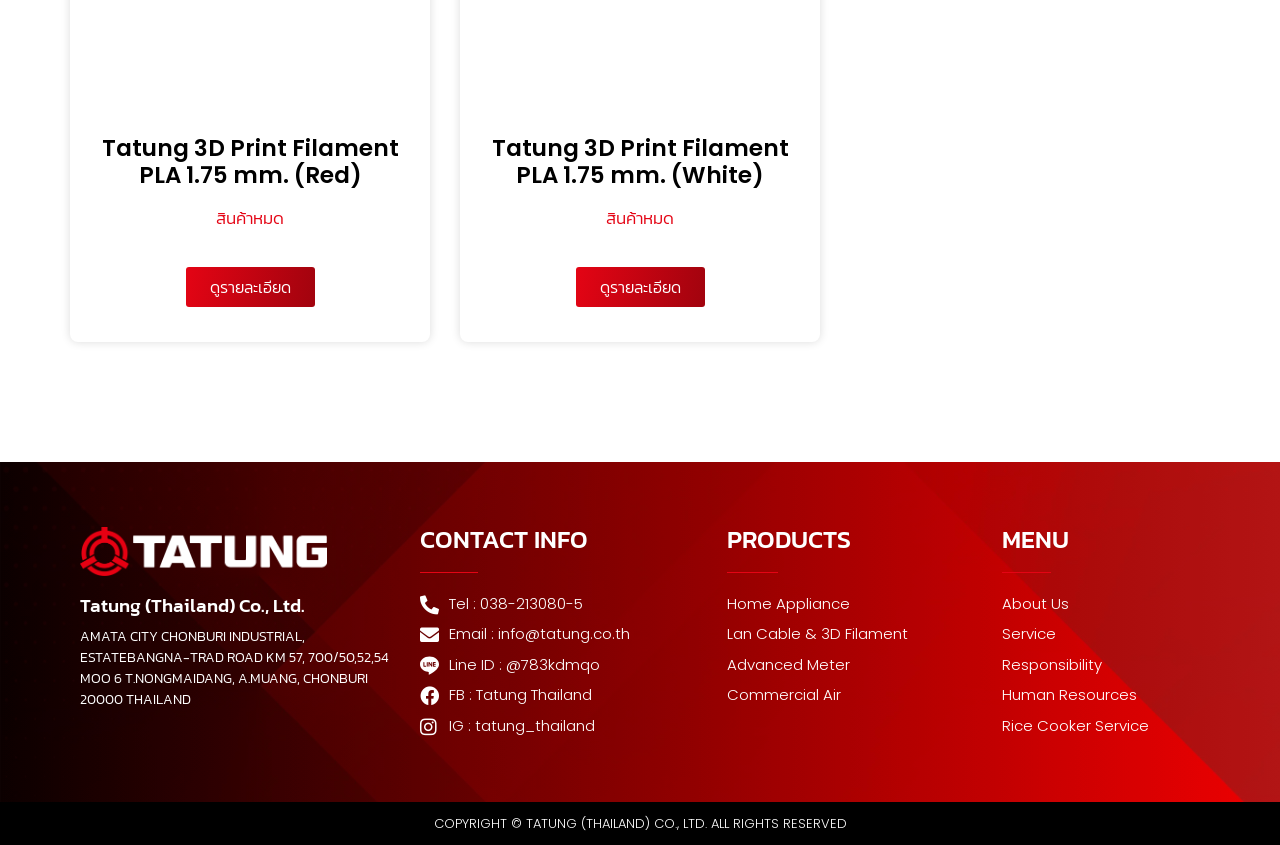Can you give a detailed response to the following question using the information from the image? What is the last menu item?

I found a heading element with the text 'MENU' and several link elements below it. The last link element has the text 'Rice Cooker Service', which is the last menu item.